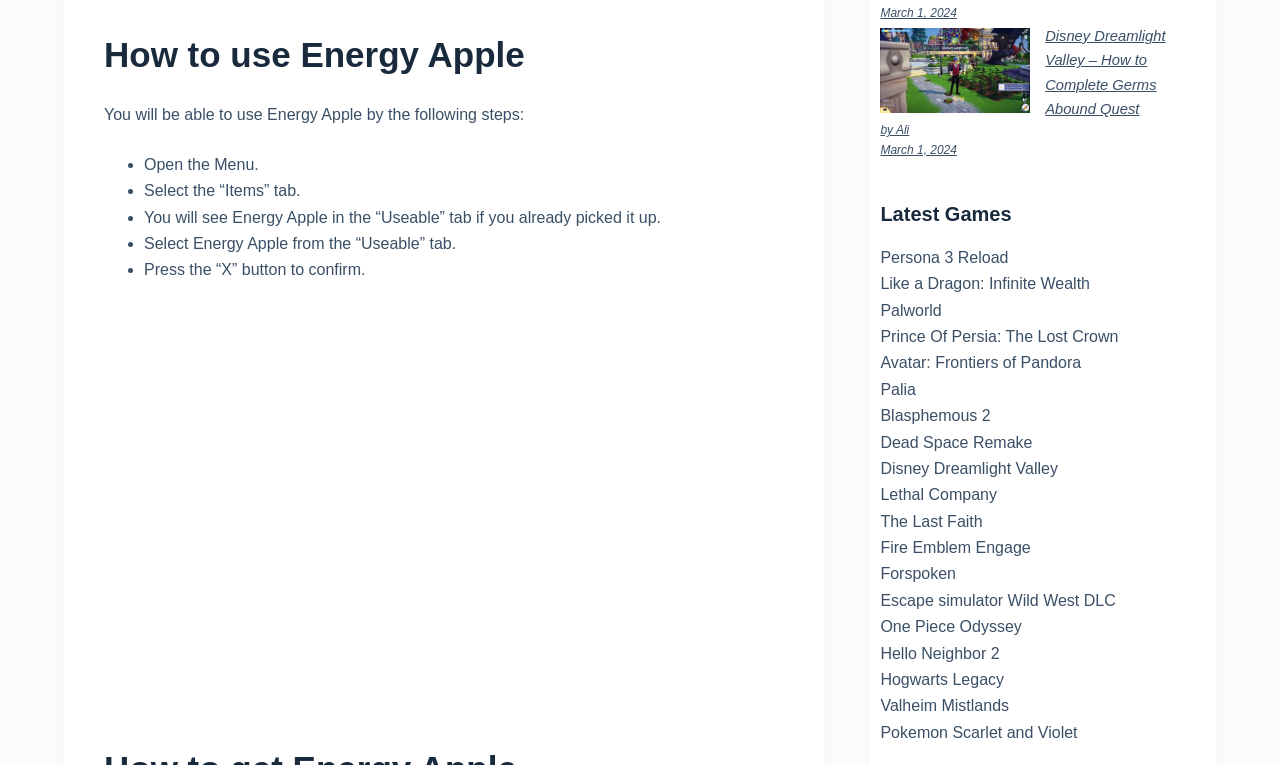Please find the bounding box for the UI component described as follows: "Members making an impact".

None